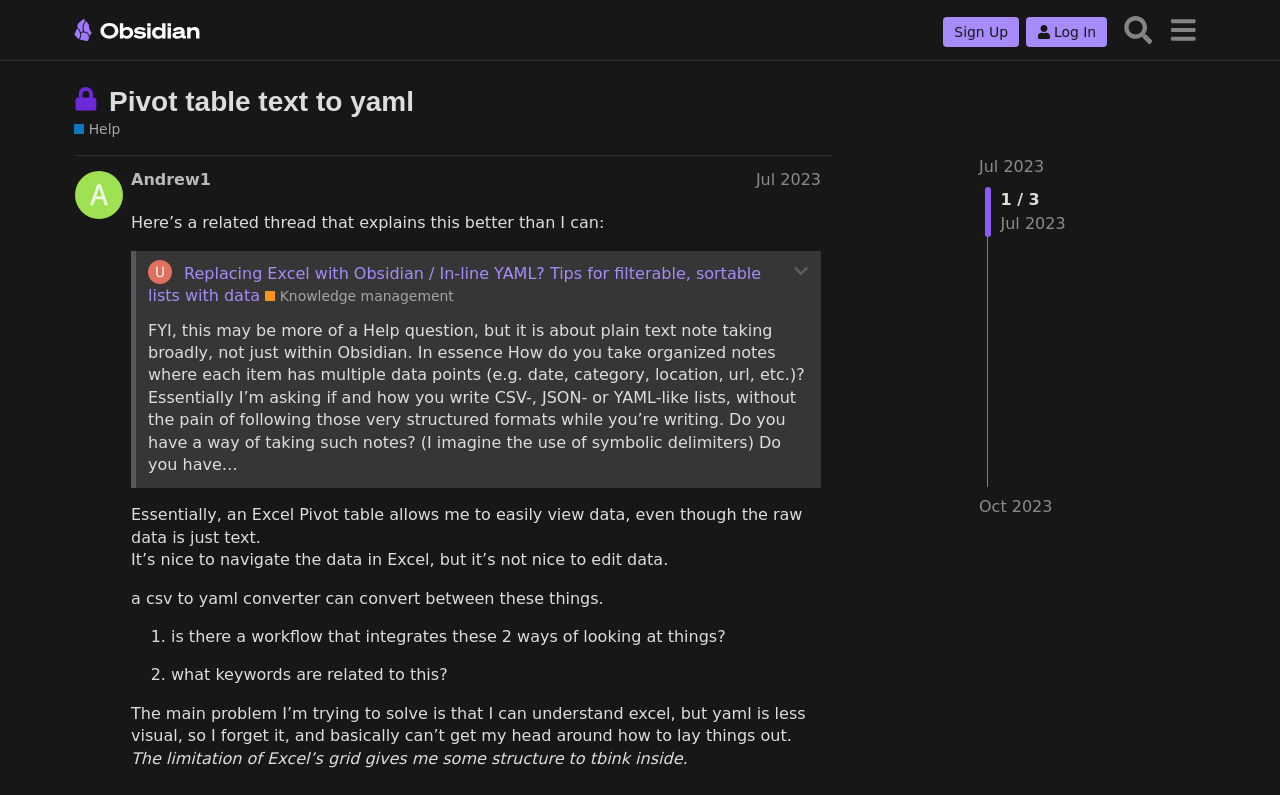Please determine the bounding box coordinates of the element to click in order to execute the following instruction: "Click on the 'Pivot table text to yaml' link". The coordinates should be four float numbers between 0 and 1, specified as [left, top, right, bottom].

[0.085, 0.108, 0.323, 0.147]